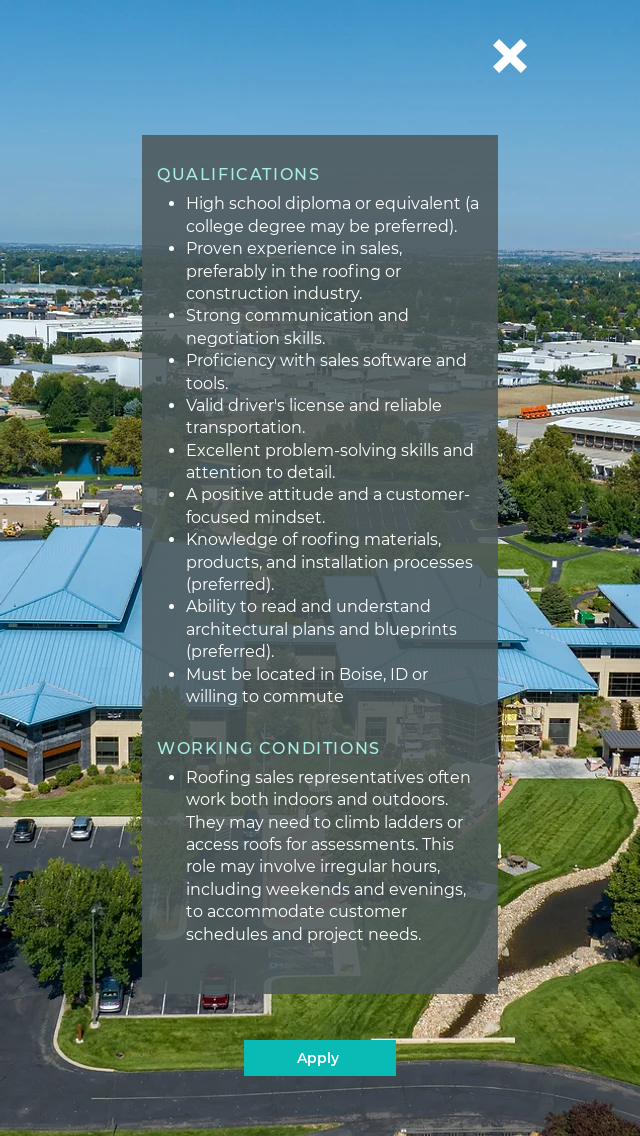What is the atmosphere of the location?
Give a one-word or short-phrase answer derived from the screenshot.

Inviting